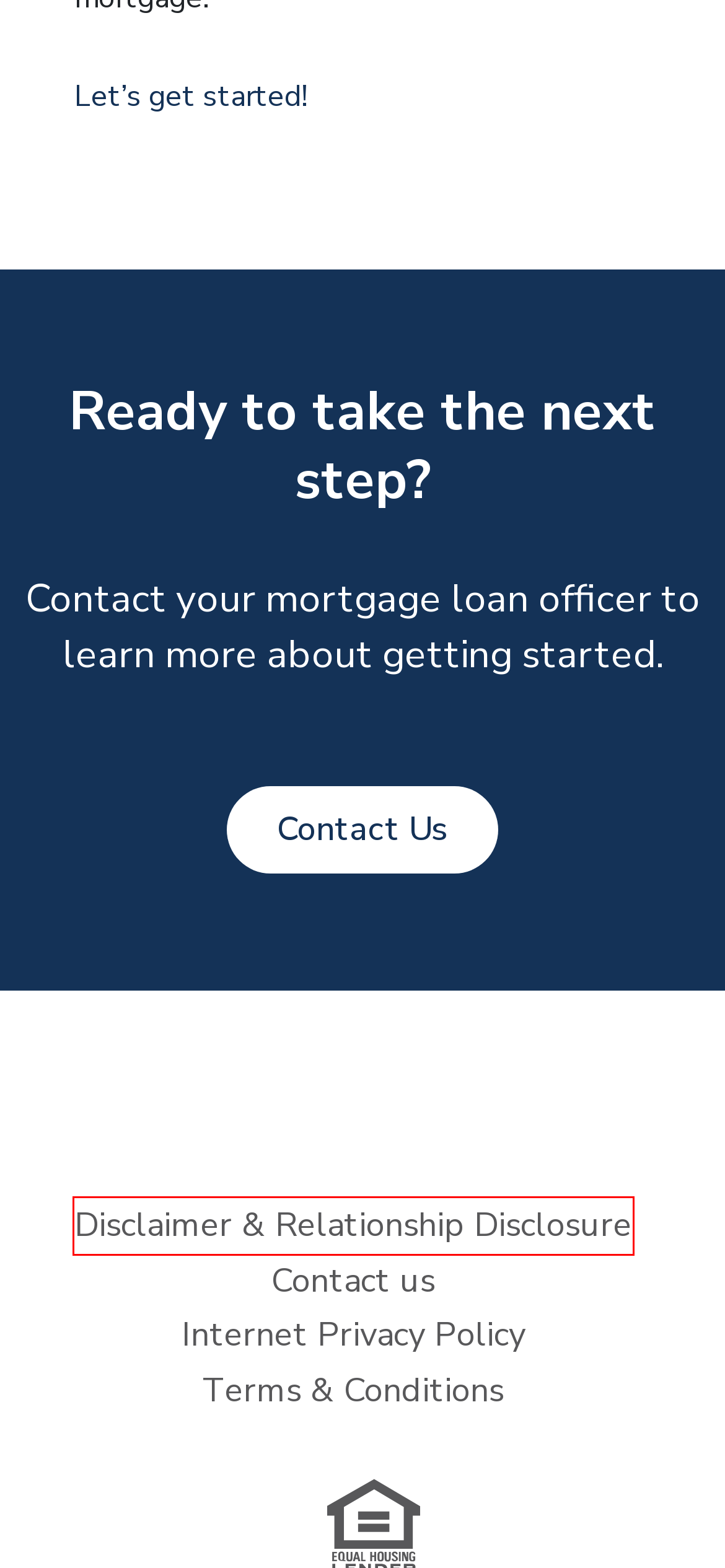Analyze the webpage screenshot with a red bounding box highlighting a UI element. Select the description that best matches the new webpage after clicking the highlighted element. Here are the options:
A. First Time Home Buyer - Commonwealth One
B. Owners Disclaimer - Commonwealth One
C. Purchase a Home - Commonwealth One
D. Refinance My Home - Commonwealth One
E. Stages of the Mortgage Process - Member Advantage Mortgage
F. Internet Privacy Policy - Commonwealth One
G. Terms & Conditions for Borrowers - Commonwealth One
H. Home - Commonwealth One

B